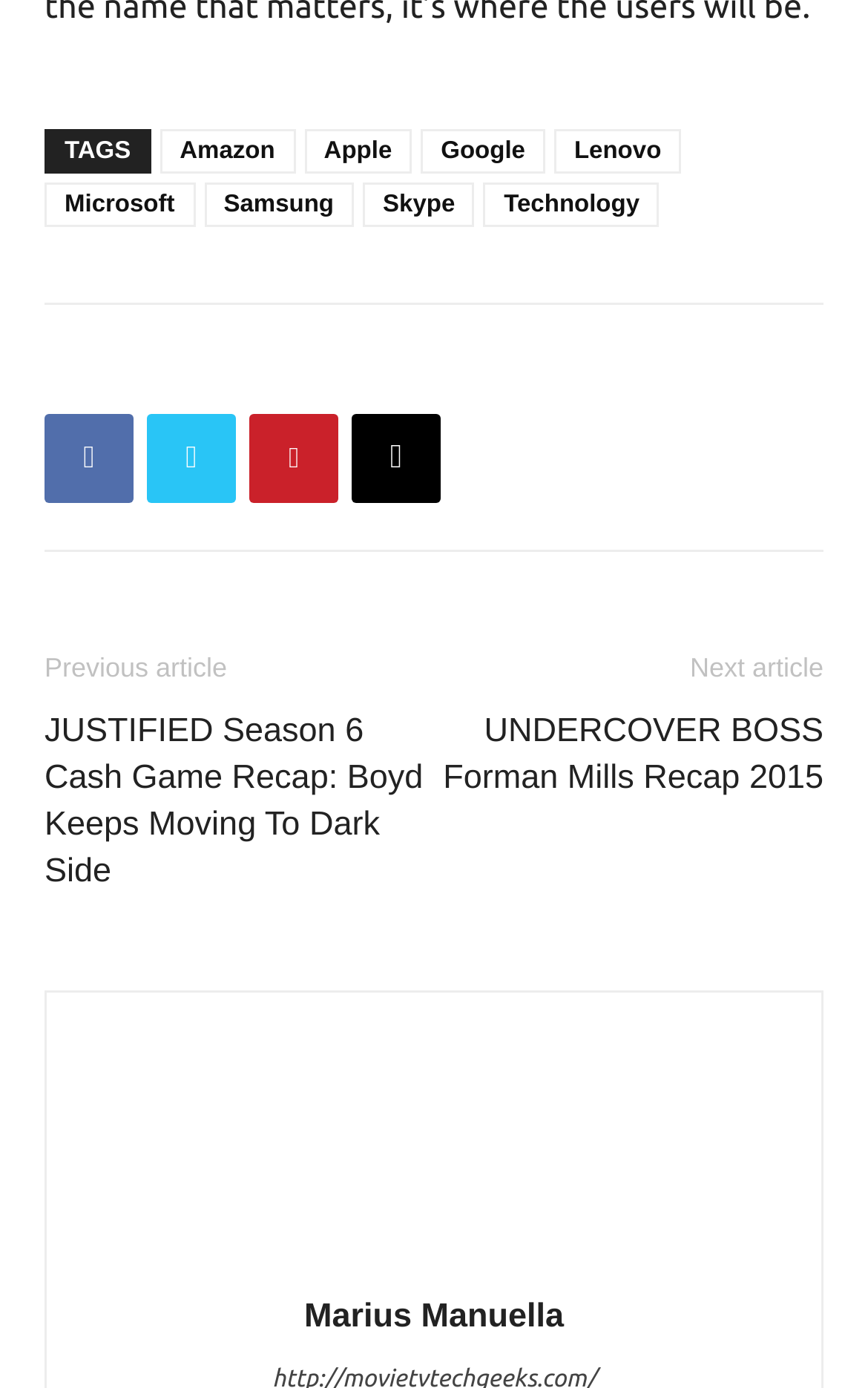Please find the bounding box for the following UI element description. Provide the coordinates in (top-left x, top-left y, bottom-right x, bottom-right y) format, with values between 0 and 1: Marius Manuella

[0.35, 0.936, 0.65, 0.963]